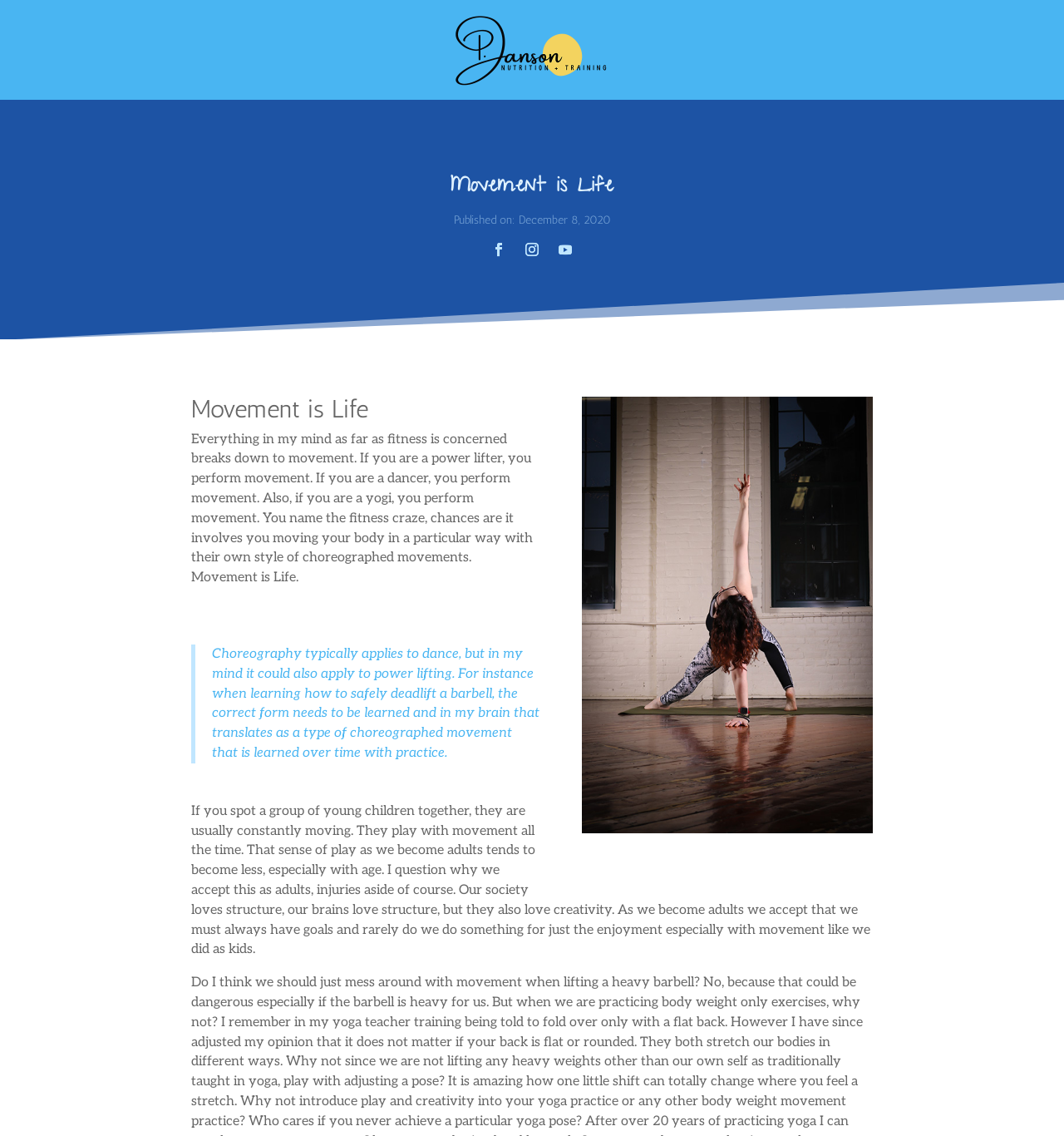Please use the details from the image to answer the following question comprehensively:
What is the author's view on movement in adults?

The author questions why adults tend to lose the sense of playfulness in movement as they grow older, unlike children who are constantly moving and playing. The author suggests that adults should incorporate more playful movement into their lives, rather than just focusing on structured goals.